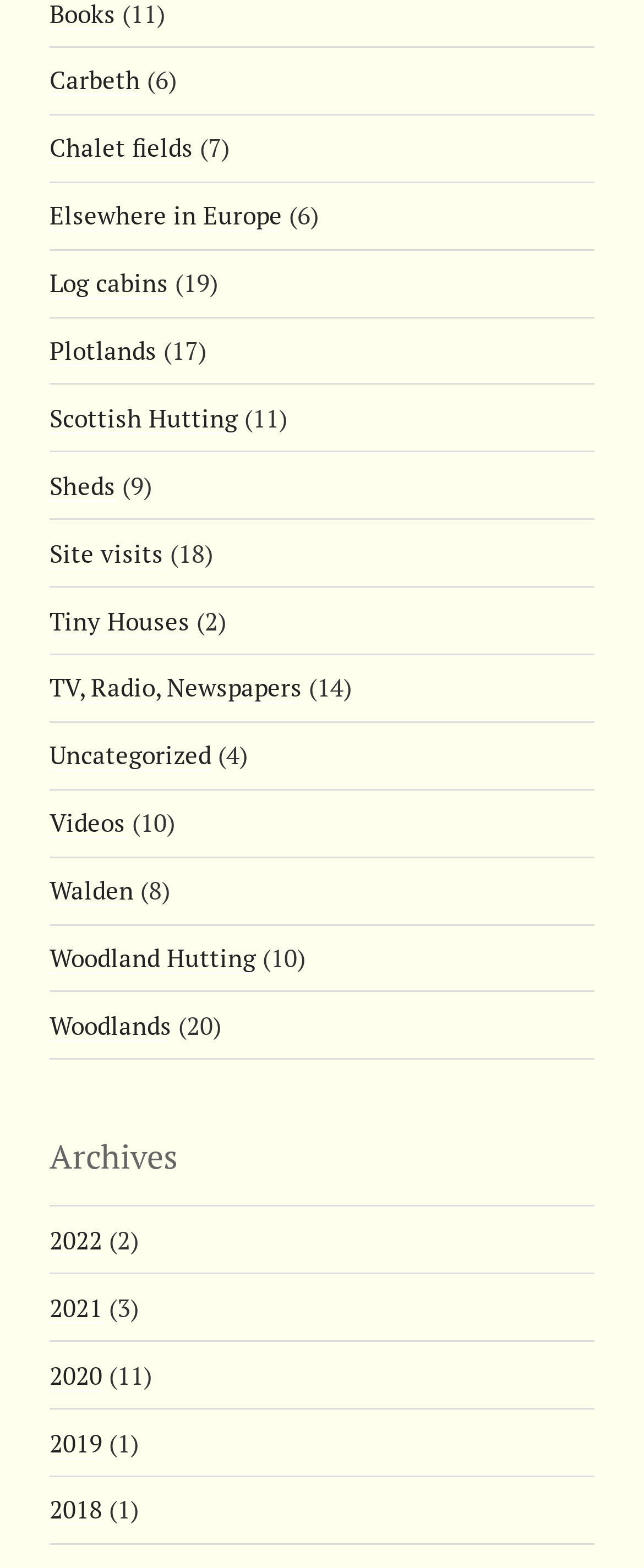What is the theme of the webpage?
Provide a short answer using one word or a brief phrase based on the image.

Outdoor living